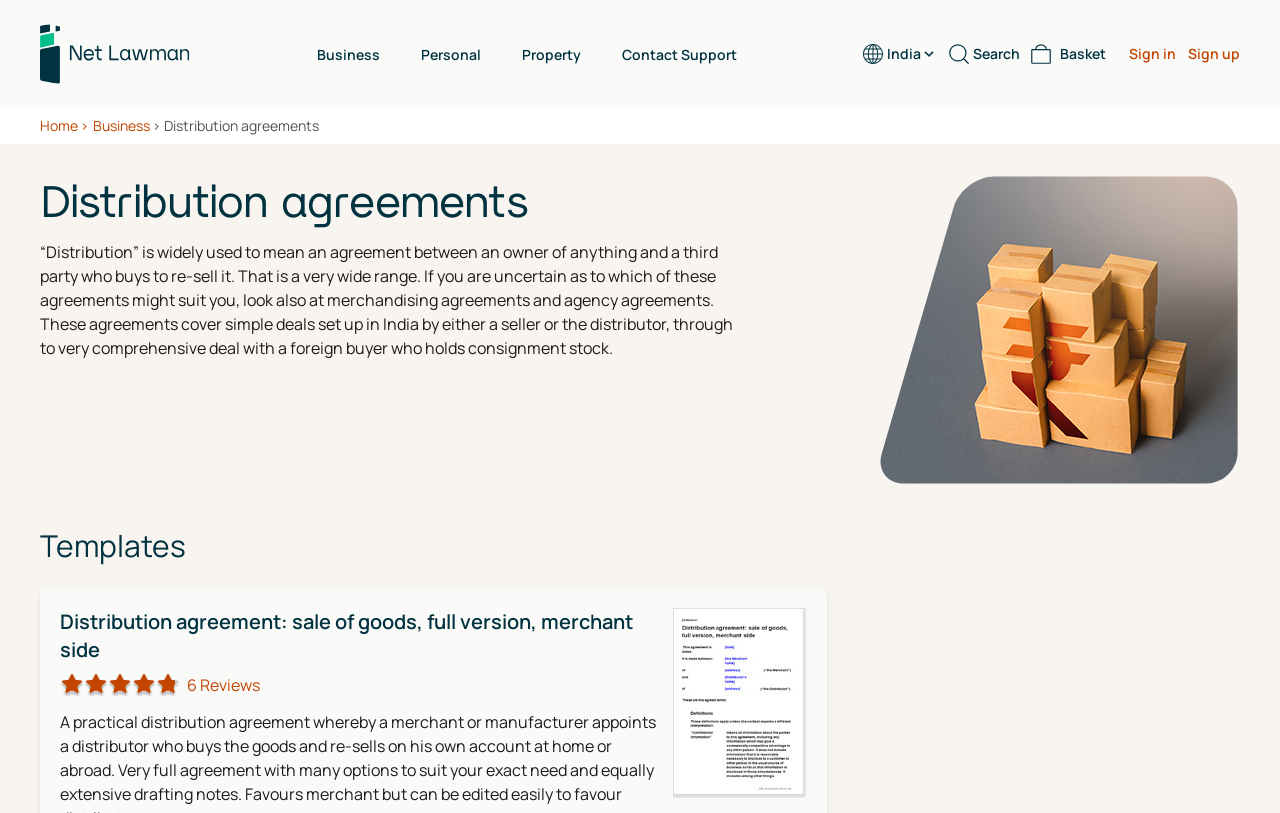Provide the bounding box coordinates for the area that should be clicked to complete the instruction: "Sign in to the account".

[0.882, 0.054, 0.919, 0.079]